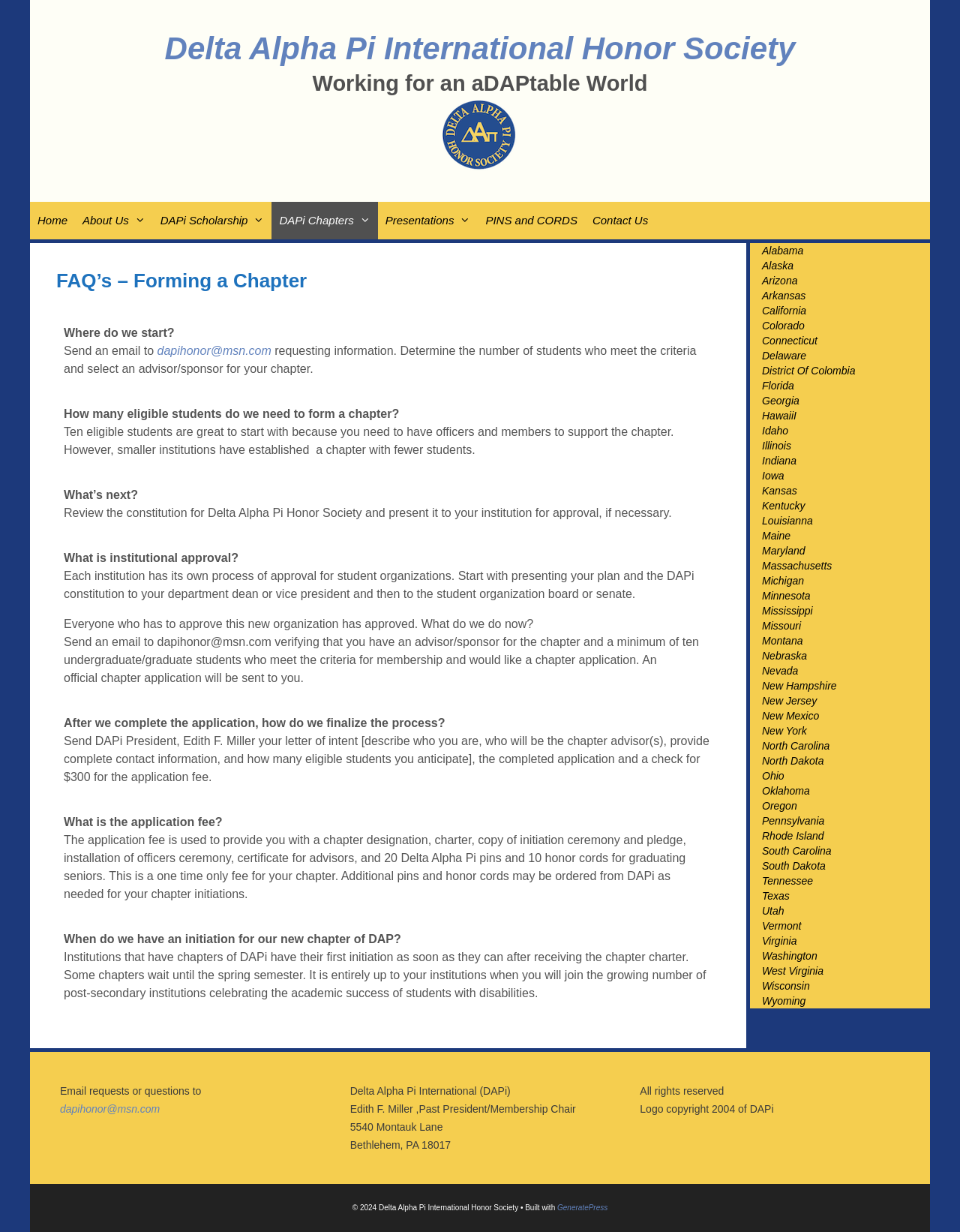Please identify the bounding box coordinates of the region to click in order to complete the given instruction: "Click on the 'Contact Us' link". The coordinates should be four float numbers between 0 and 1, i.e., [left, top, right, bottom].

[0.609, 0.164, 0.683, 0.194]